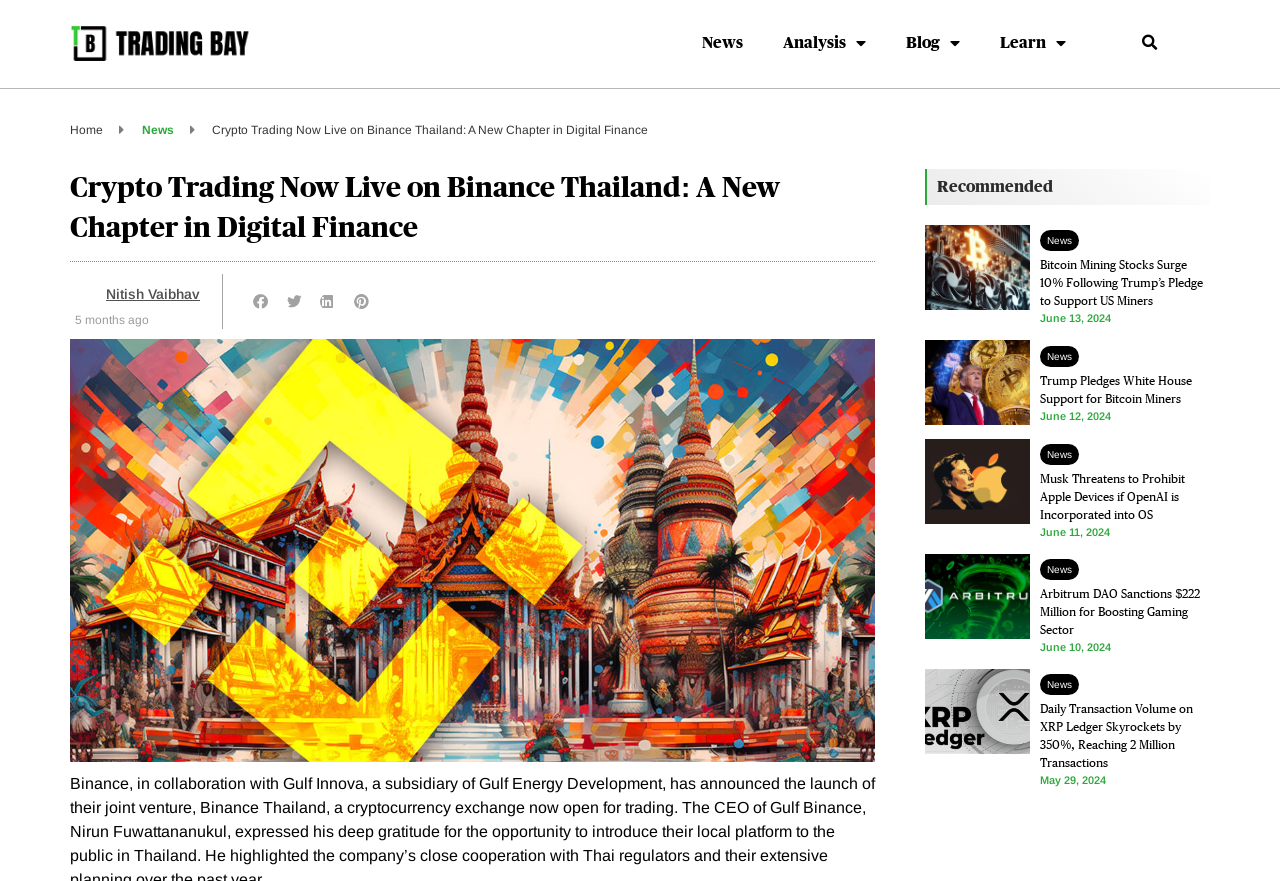Provide a brief response to the question below using a single word or phrase: 
What is the name of the platform mentioned in the webpage?

Binance Thailand